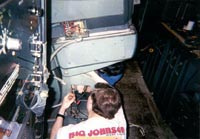Please answer the following query using a single word or phrase: 
What is the logo on Jeff's shirt?

Big Johnson